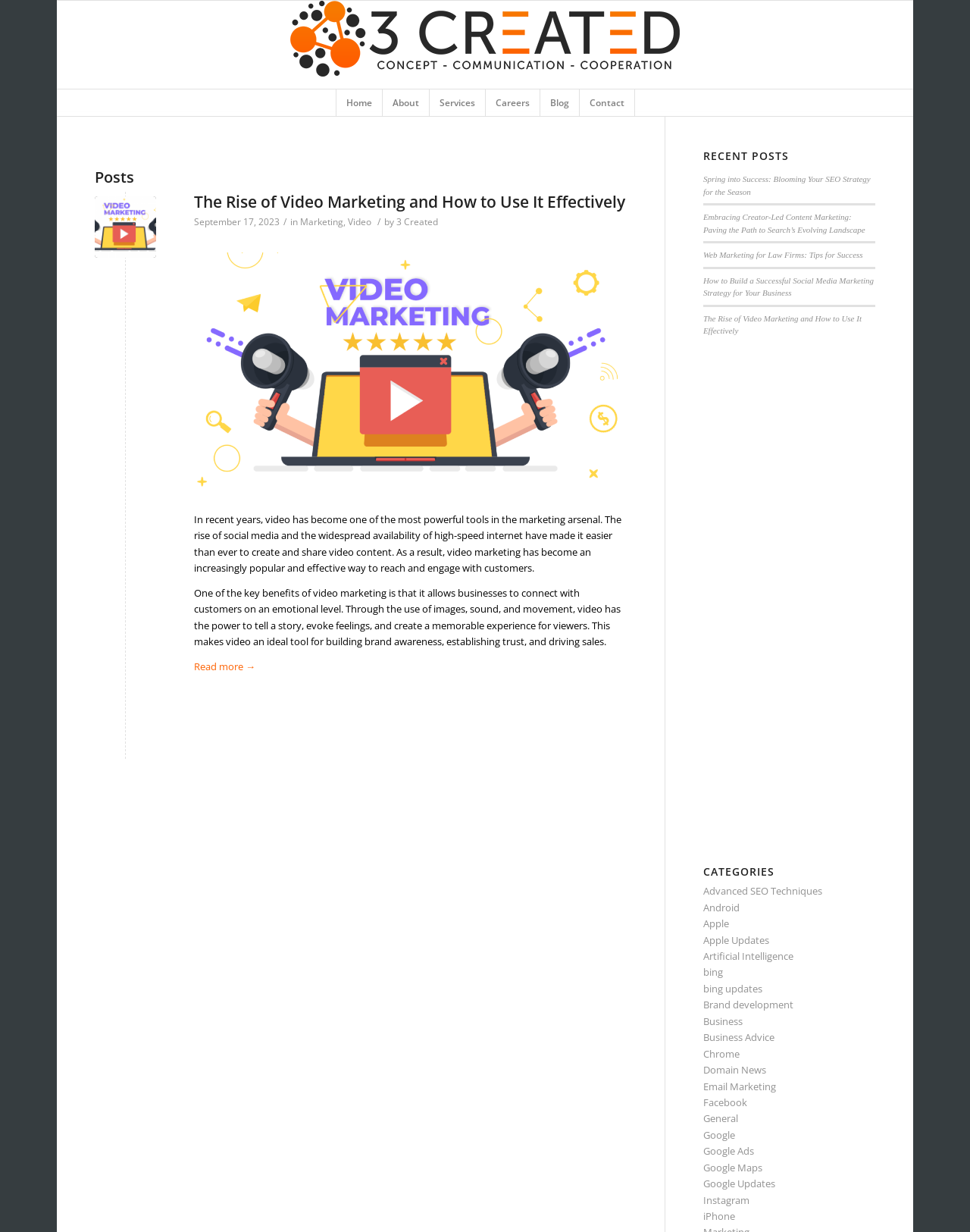Could you find the bounding box coordinates of the clickable area to complete this instruction: "Click on the 'Home' link"?

[0.346, 0.073, 0.394, 0.094]